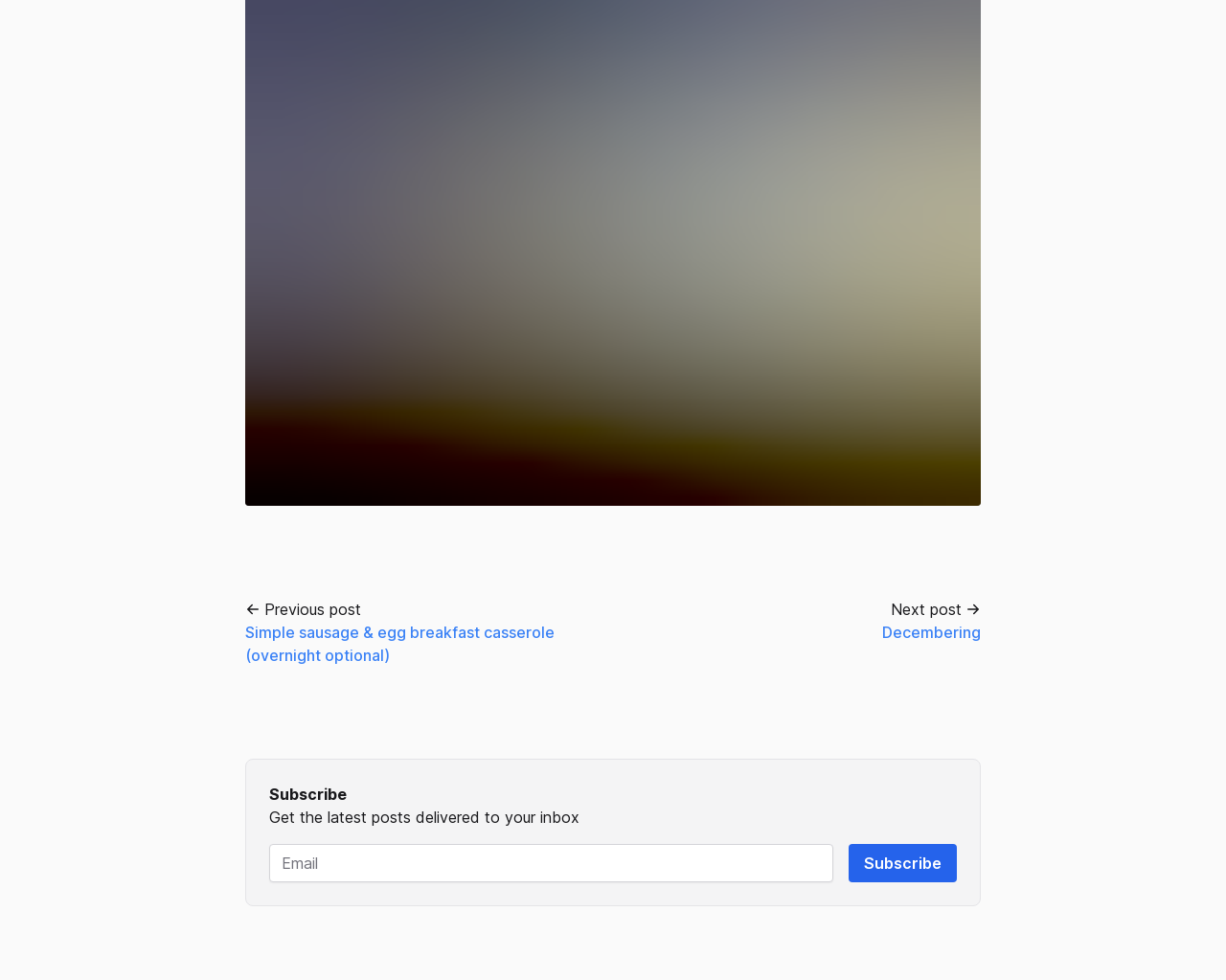Answer the question using only a single word or phrase: 
What is the function of the 'Close' button?

Cancel subscription